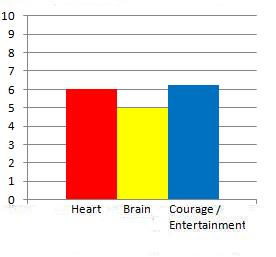How many categories are being compared in the graph?
Look at the screenshot and give a one-word or phrase answer.

Three